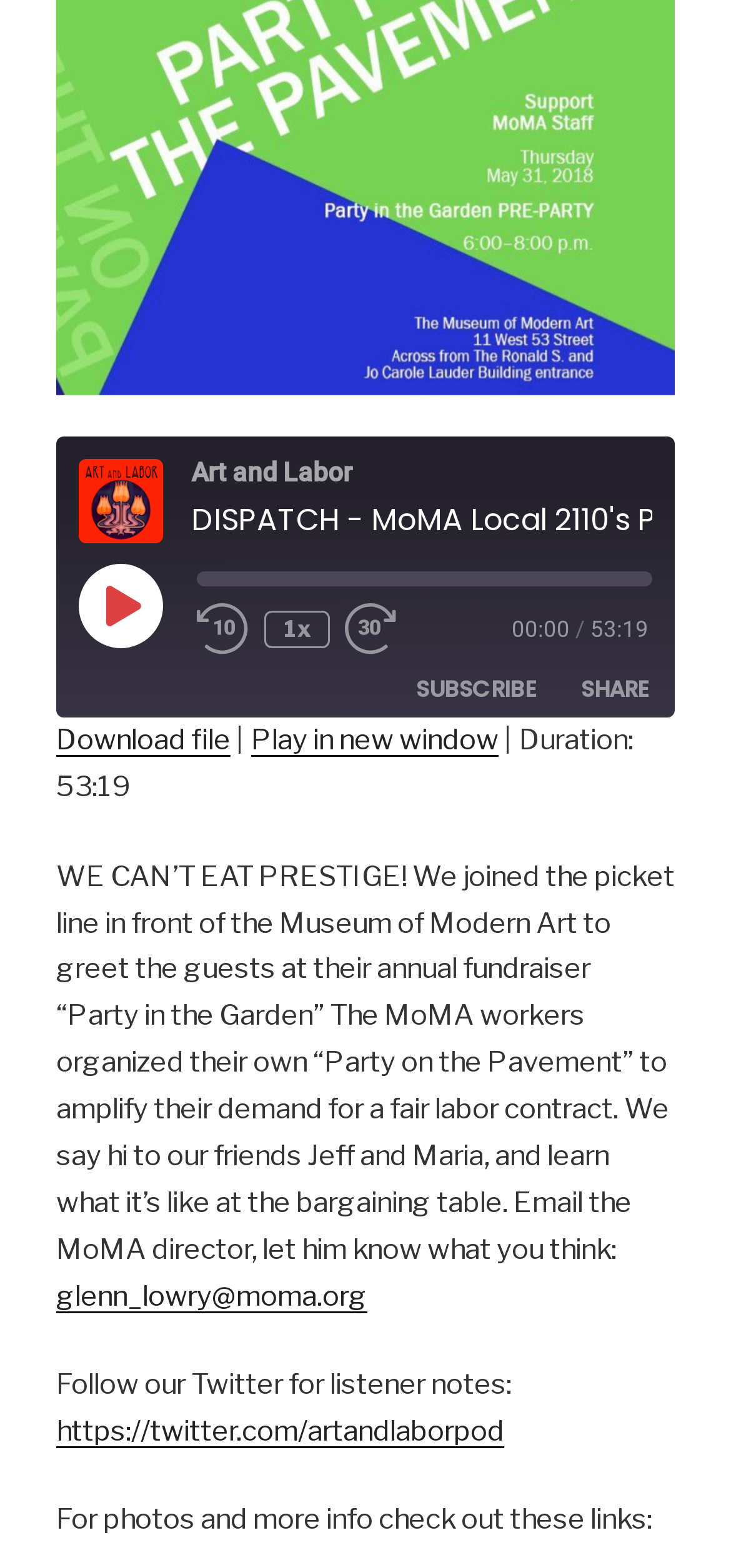Extract the bounding box coordinates for the UI element described as: "parent_node: Patentanmelden".

None